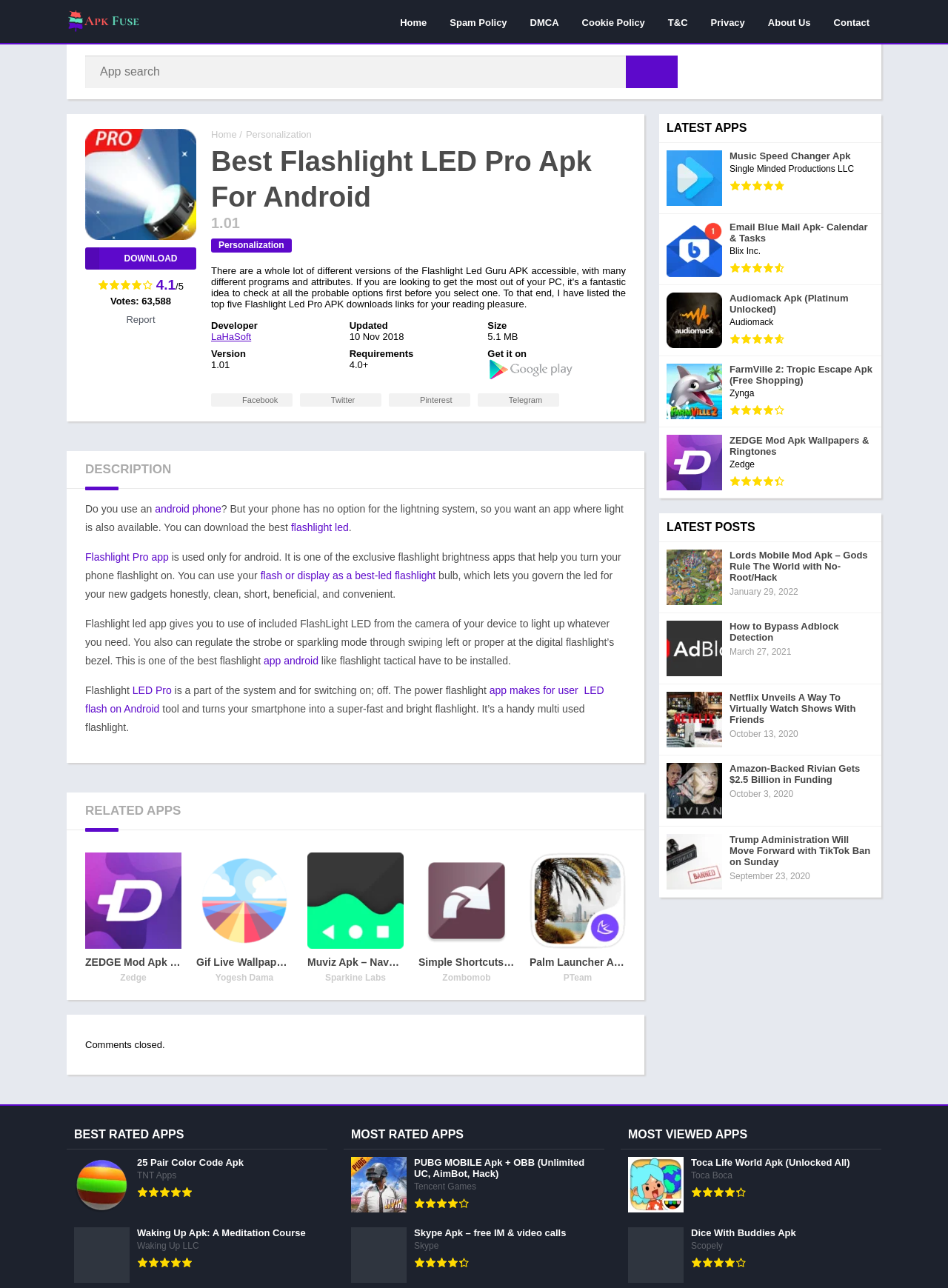Please determine the bounding box coordinates of the clickable area required to carry out the following instruction: "Download the Flashlight LED Pro Apk". The coordinates must be four float numbers between 0 and 1, represented as [left, top, right, bottom].

[0.09, 0.192, 0.207, 0.209]